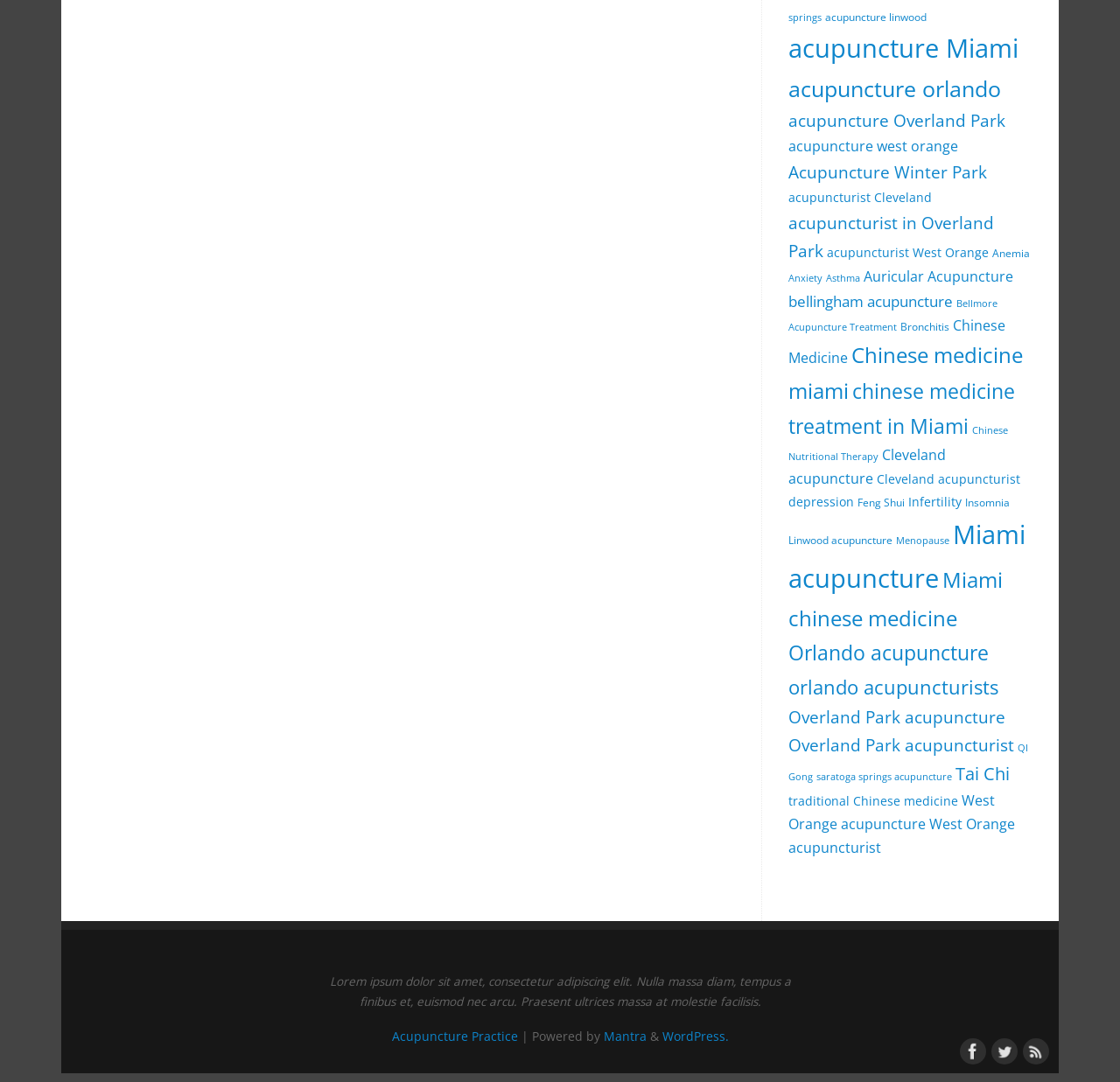Identify the bounding box coordinates for the element you need to click to achieve the following task: "Check the Acupuncture Practice". The coordinates must be four float values ranging from 0 to 1, formatted as [left, top, right, bottom].

[0.35, 0.951, 0.462, 0.965]